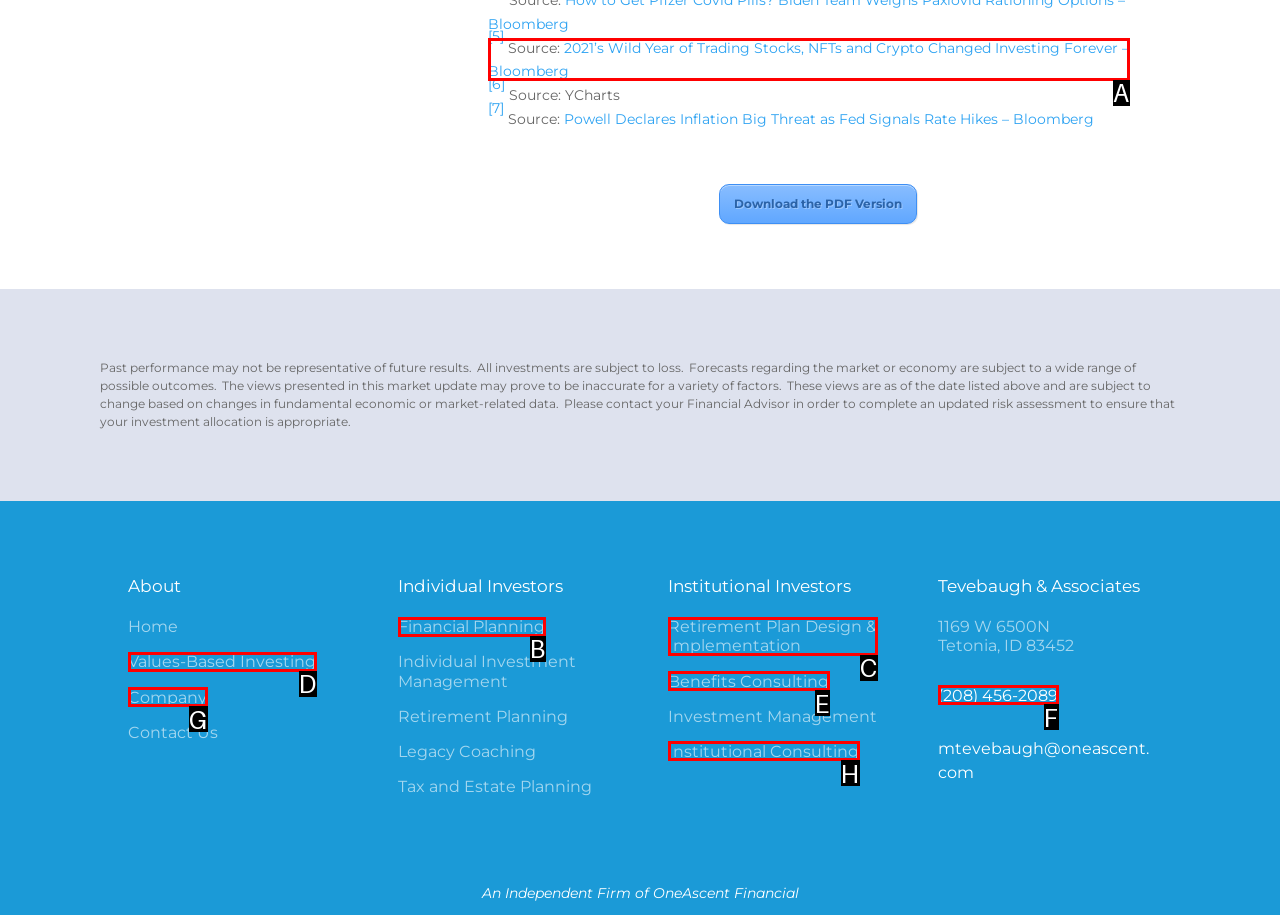Determine which HTML element best fits the description: Institutional Consulting
Answer directly with the letter of the matching option from the available choices.

H